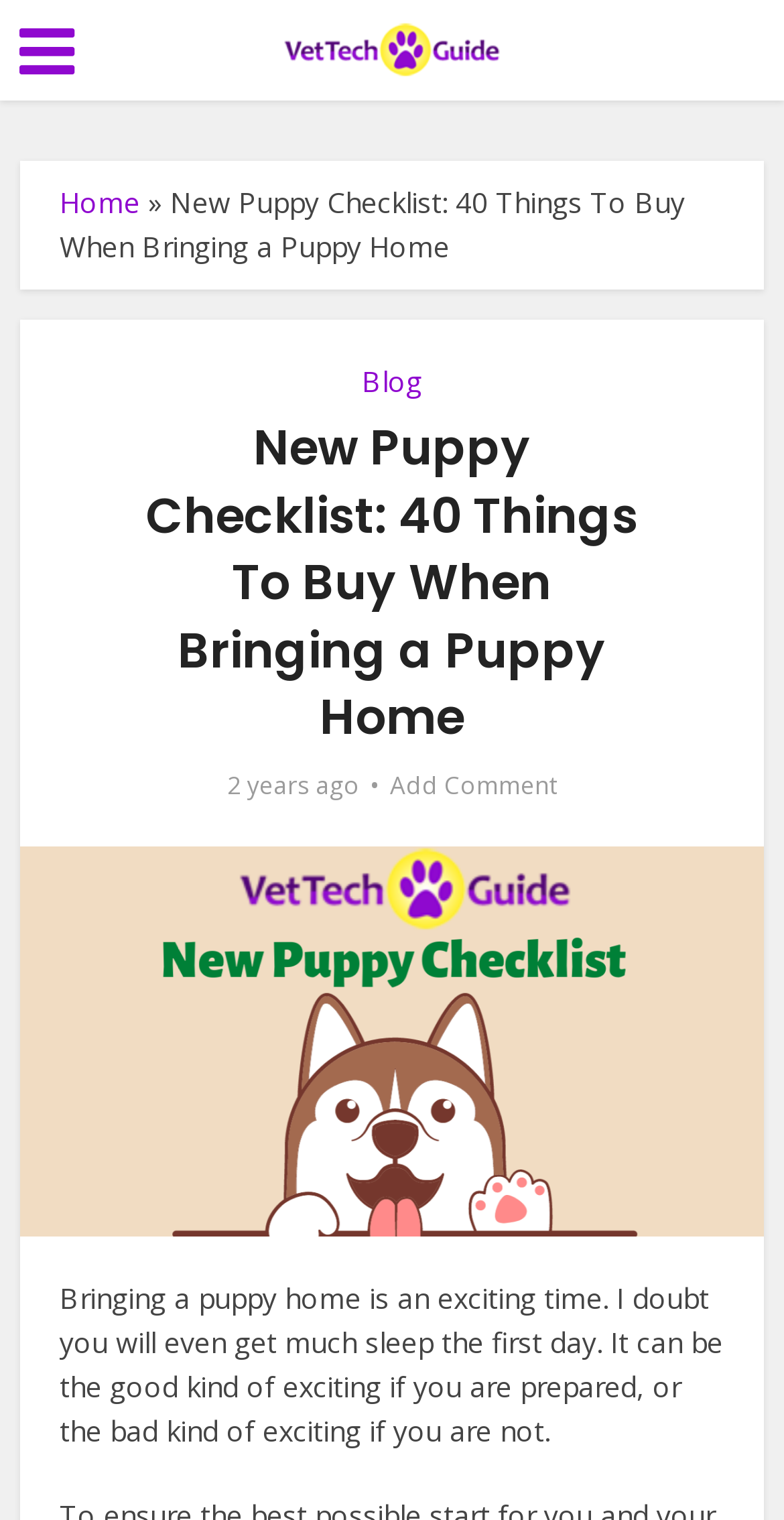Find the bounding box coordinates for the element described here: "Add Comment".

[0.497, 0.507, 0.71, 0.527]